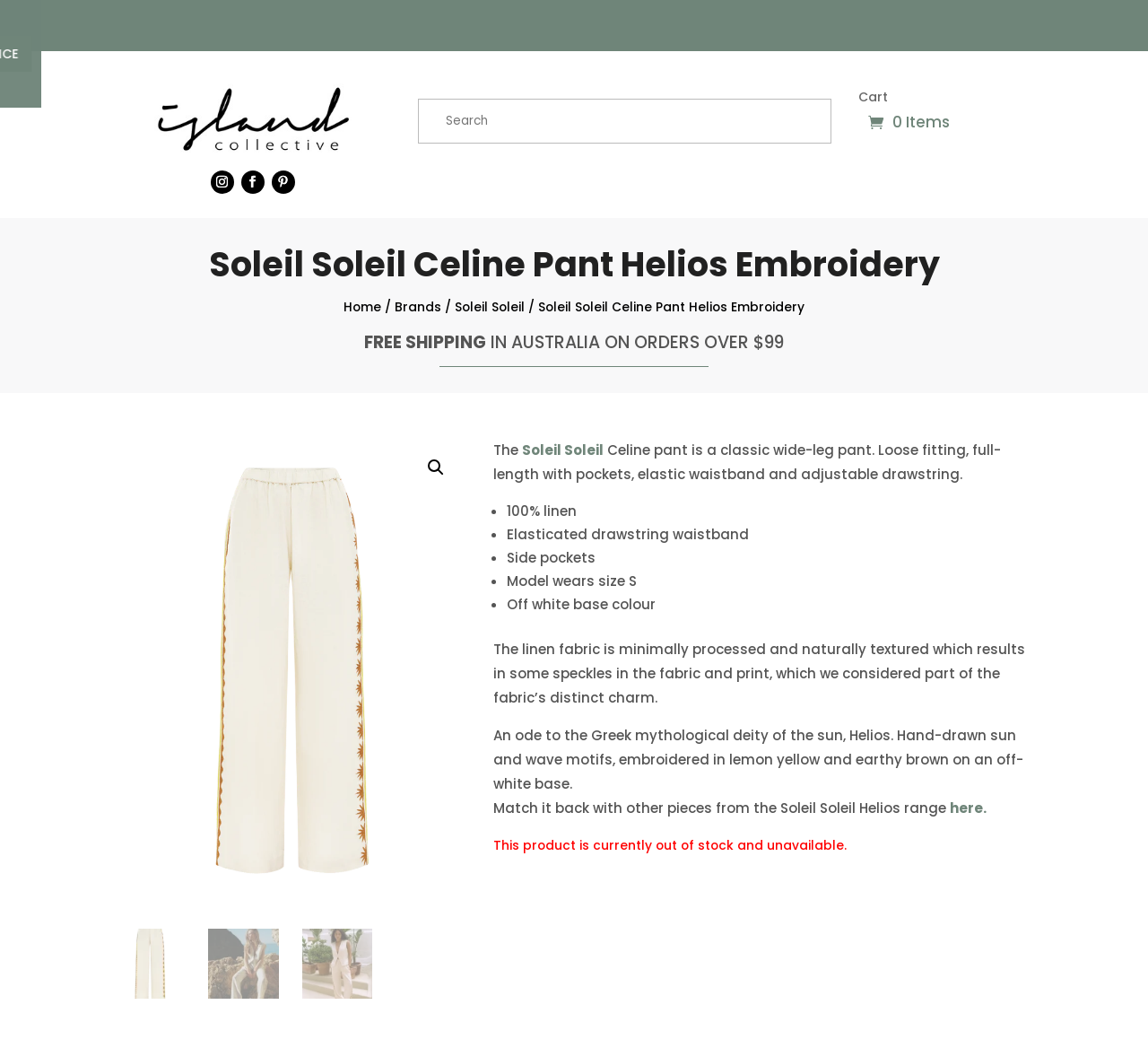Using the provided description SHOP ALL▼, find the bounding box coordinates for the UI element. Provide the coordinates in (top-left x, top-left y, bottom-right x, bottom-right y) format, ensuring all values are between 0 and 1.

[0.188, 0.0, 0.274, 0.034]